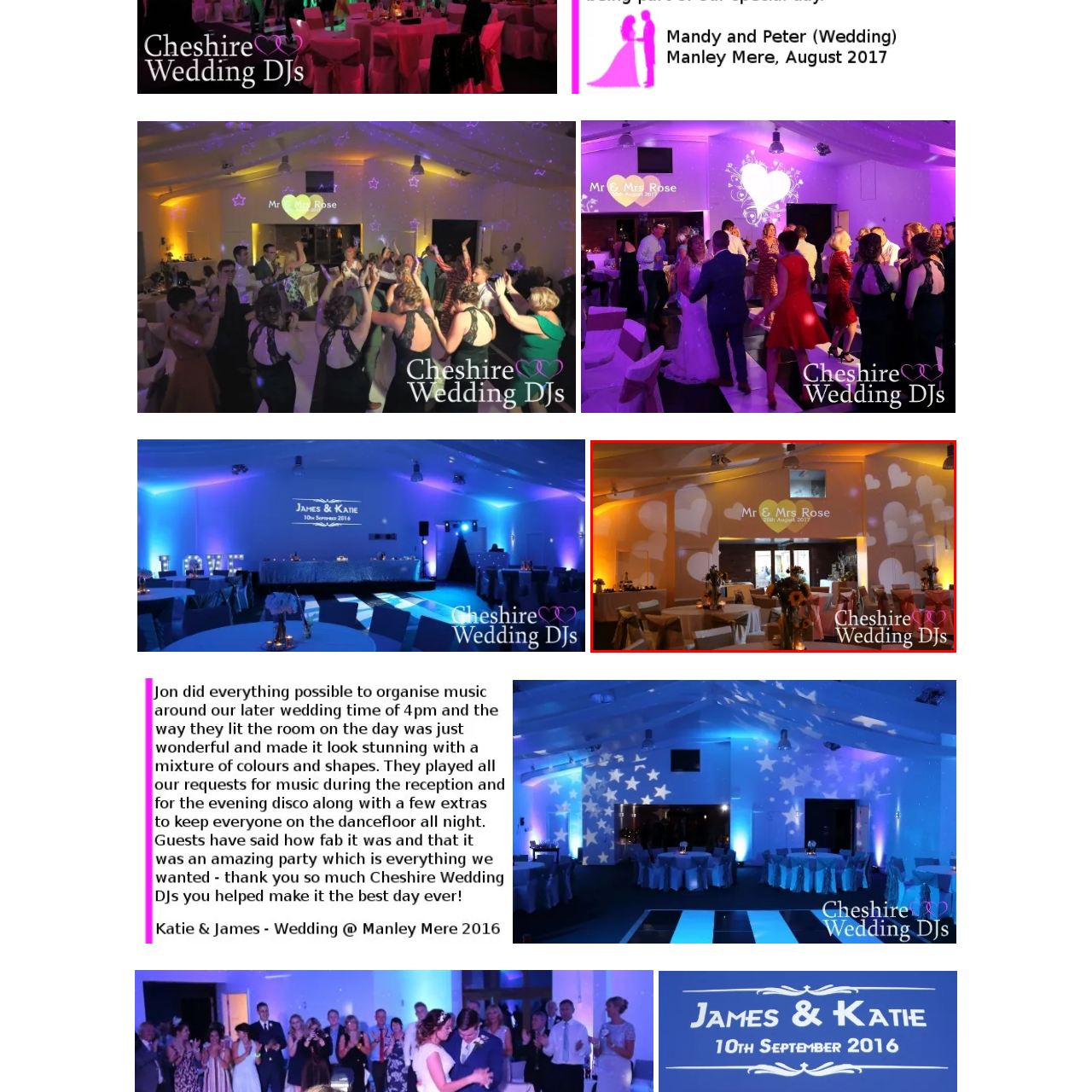Direct your attention to the image within the red boundary, Who is the DJ service provider for the wedding reception?
 Respond with a single word or phrase.

Cheshire Wedding DJs